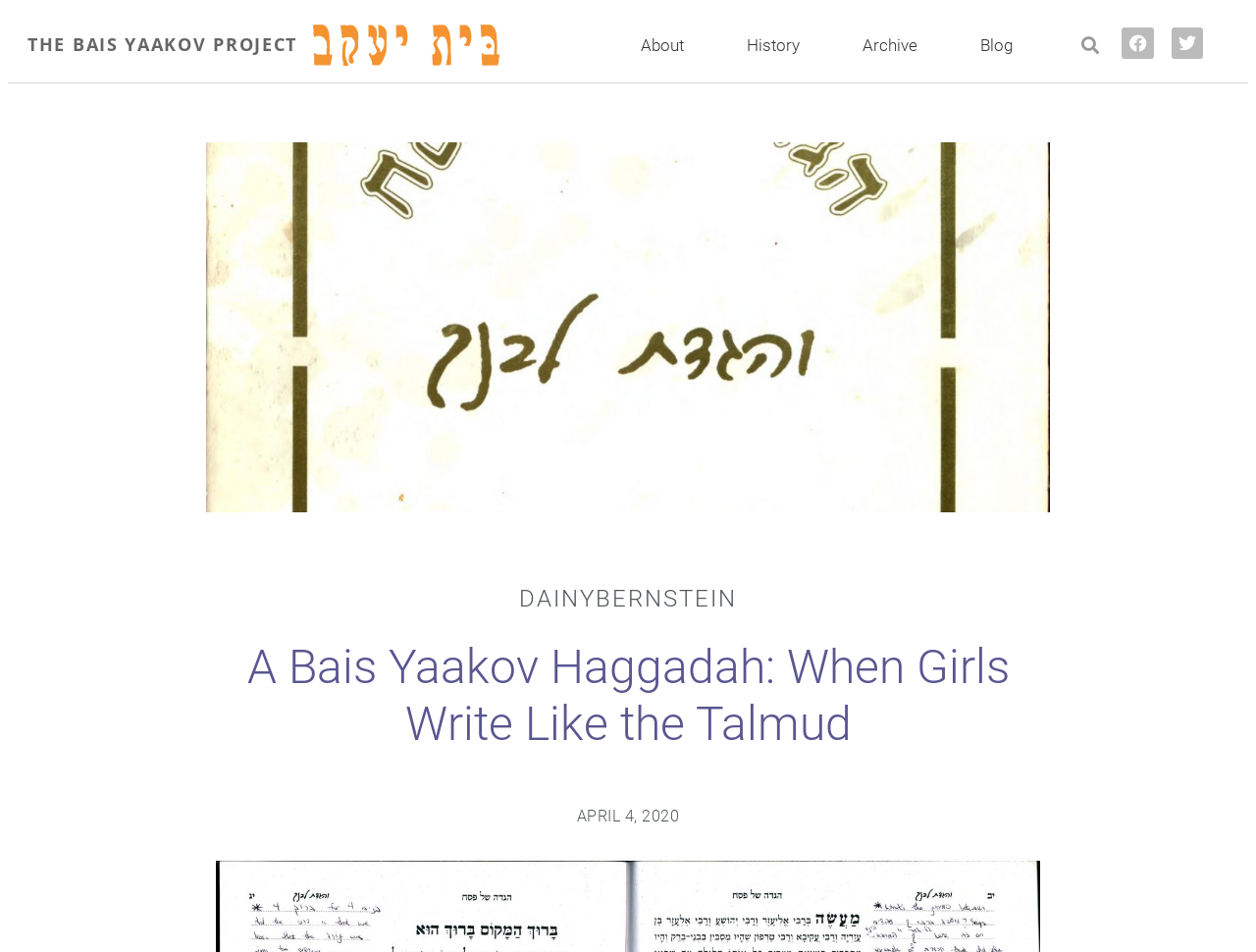What is the title of the Haggadah?
Carefully analyze the image and provide a detailed answer to the question.

I looked at the main content area and found a heading with the text 'A Bais Yaakov Haggadah: When Girls Write Like the Talmud', which appears to be the title of the Haggadah.